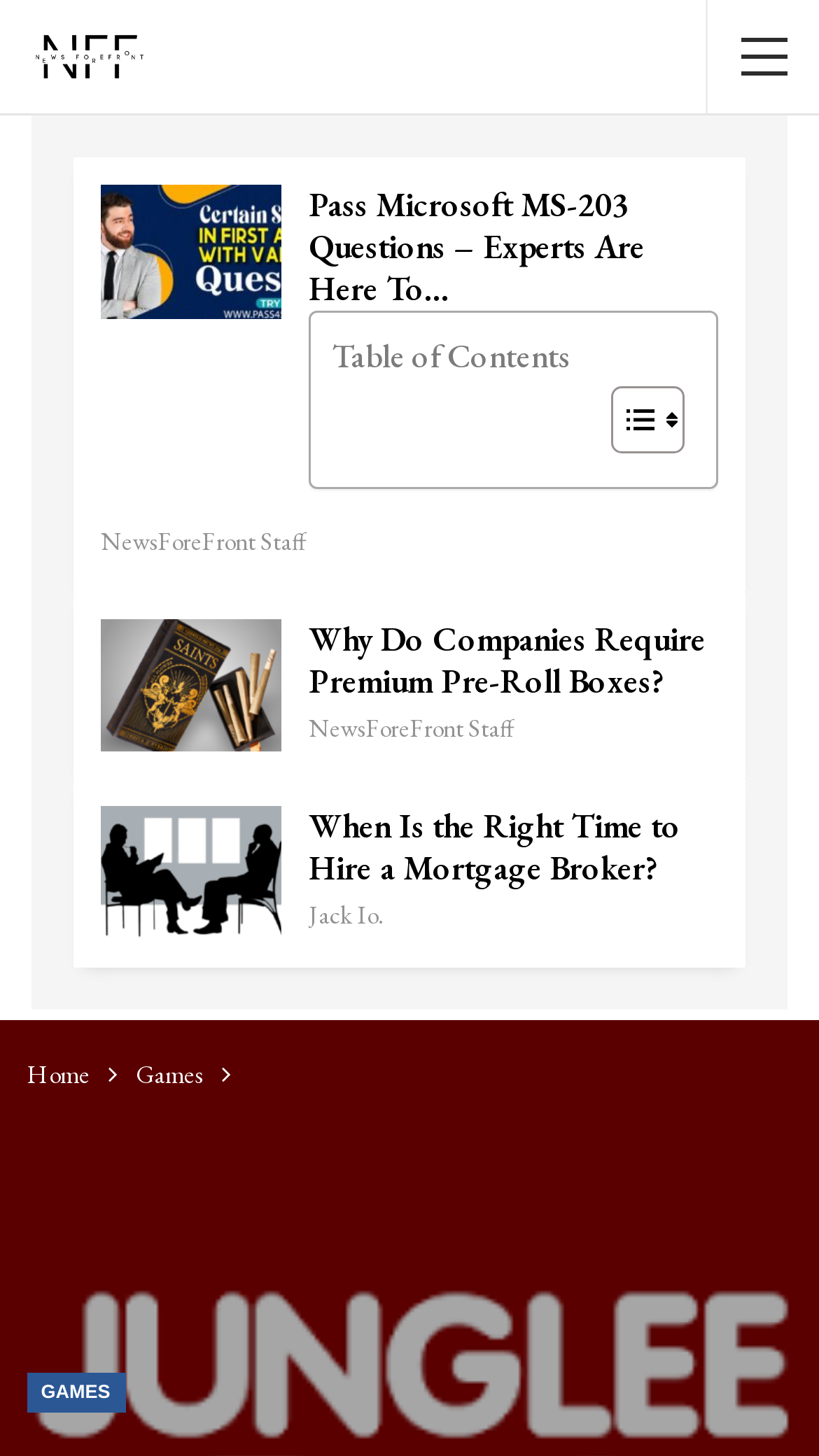Locate the bounding box coordinates of the element I should click to achieve the following instruction: "Visit the 'Home' page".

[0.032, 0.722, 0.109, 0.754]